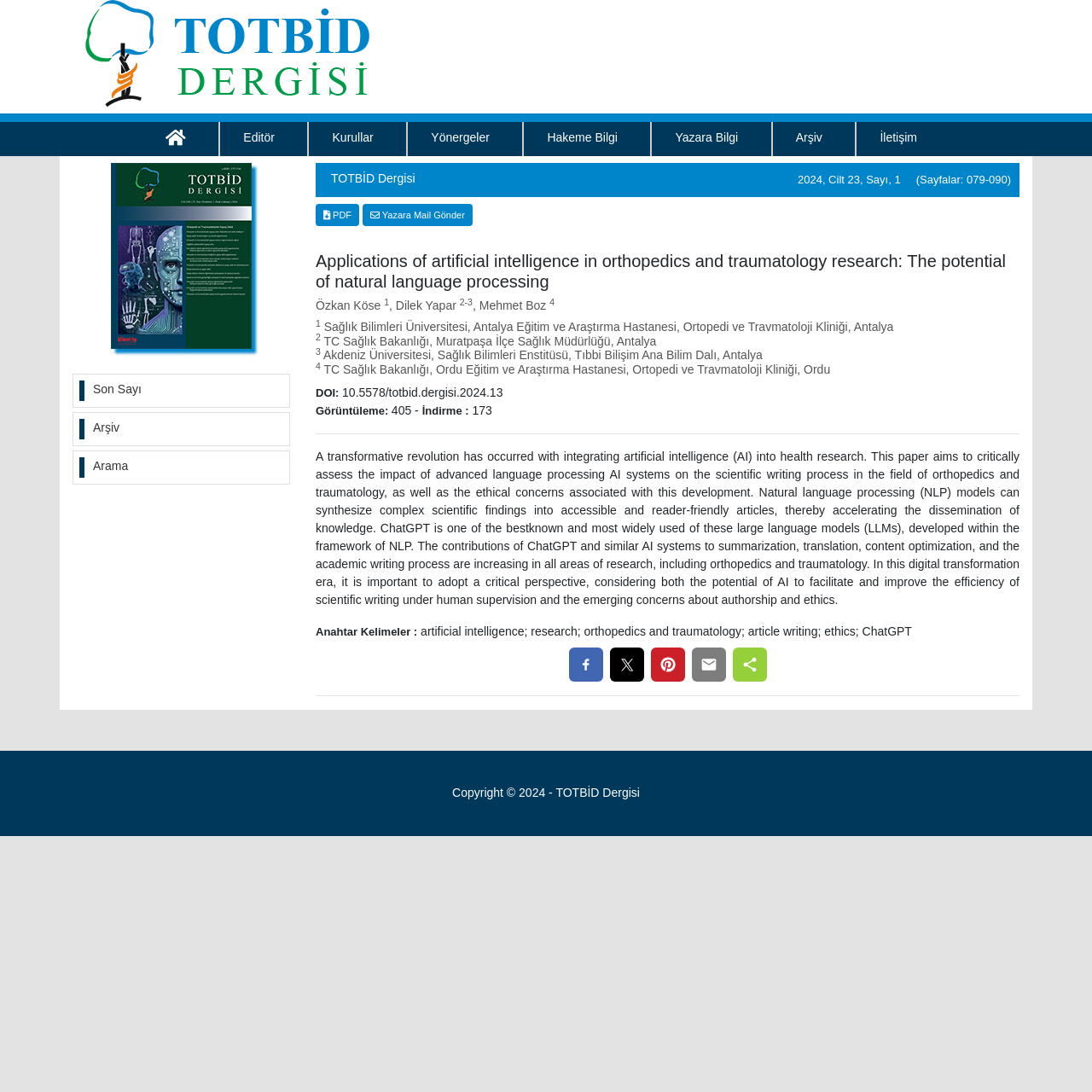Provide a thorough description of the webpage's content and layout.

This webpage appears to be a research article published in a scientific journal called "TOTBİD Dergisi". The article's title is "Applications of artificial intelligence in orthopedics and traumatology research: The potential of natural language processing". 

At the top of the page, there is a navigation menu with links to various sections of the journal, including "Editör", "Kurullar", "Yönergeler", and "Arşiv". Below this menu, there is a banner with the journal's logo and a link to the current issue.

The article's title is displayed prominently in the center of the page, followed by the authors' names and affiliations. There are several superscript numbers throughout the authors' information, which likely correspond to footnotes or references.

Below the authors' information, there is a section with links to download the article in PDF format, send an email to the authors, and view the article's DOI (digital object identifier). The article's abstract is then displayed, which discusses the impact of artificial intelligence on scientific writing in the field of orthopedics and traumatology.

To the right of the abstract, there are several social media sharing buttons, allowing users to share the article on platforms like Facebook, Twitter, and Pinterest.

At the bottom of the page, there is a horizontal separator line, followed by a copyright notice stating that the article is copyrighted by TOTBİD Dergisi in 2024.

Throughout the page, there are several images, including the journal's logo, social media sharing buttons, and a separator line. The overall layout of the page is clean and easy to navigate, with clear headings and concise text.